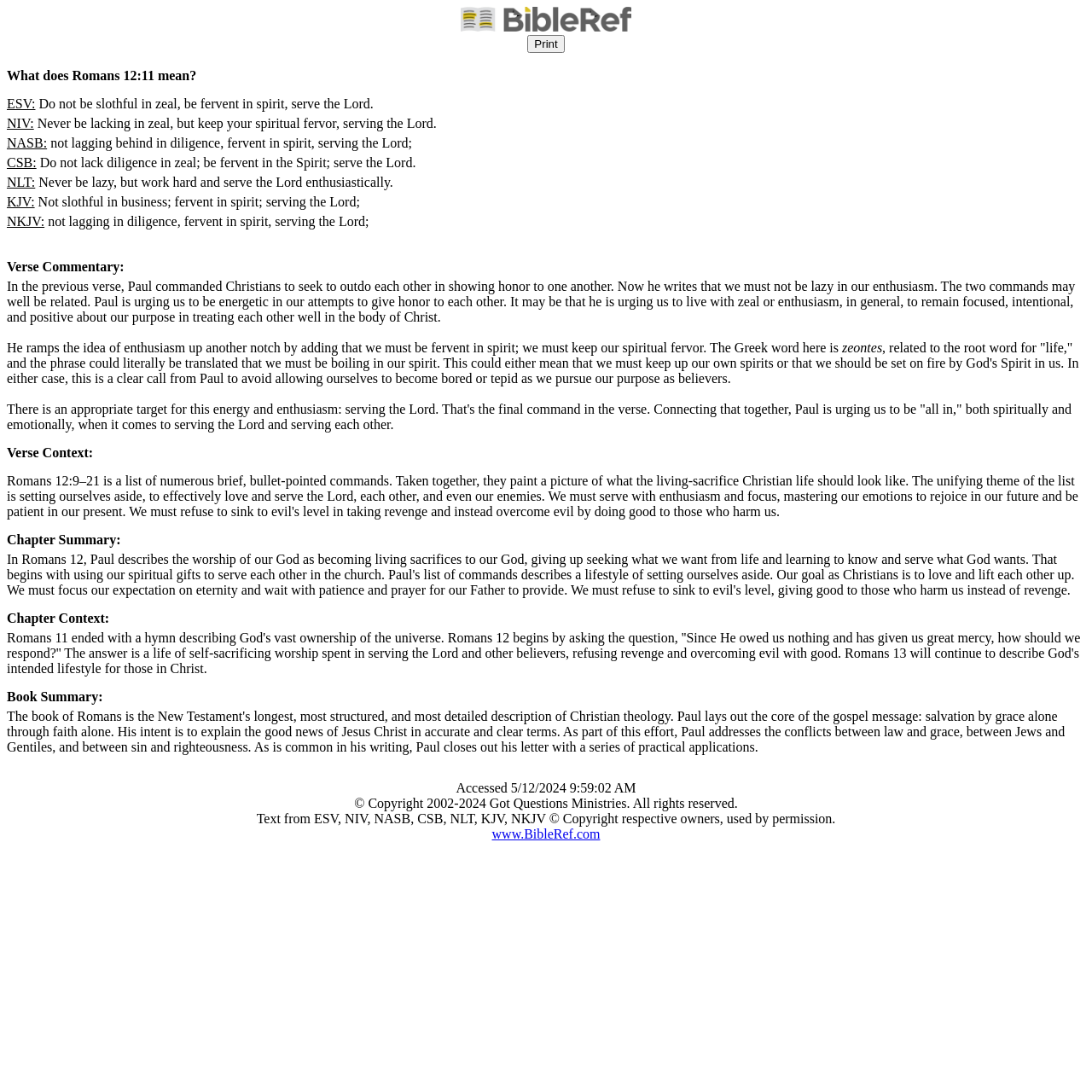What is the Greek word for 'fervent in spirit' in Romans 12:11?
Please provide a detailed and comprehensive answer to the question.

According to the webpage, the Greek word for 'fervent in spirit' in Romans 12:11 is 'zeontes', which is related to the root word for 'life', and could literally be translated as 'boiling in our spirit'.